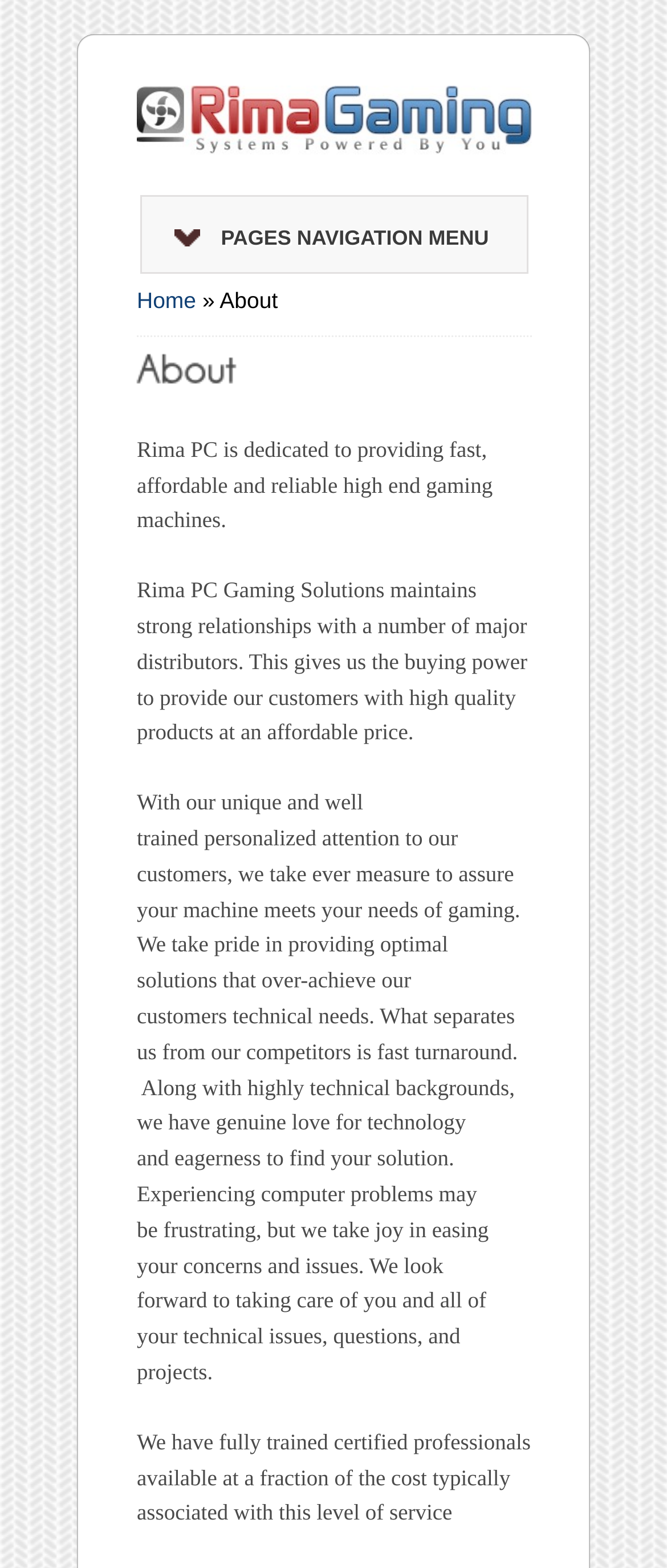What is Rima PC dedicated to?
Please answer the question as detailed as possible.

Based on the webpage content, Rima PC is dedicated to providing fast, affordable and reliable high end gaming machines, as stated in the second paragraph of the webpage.